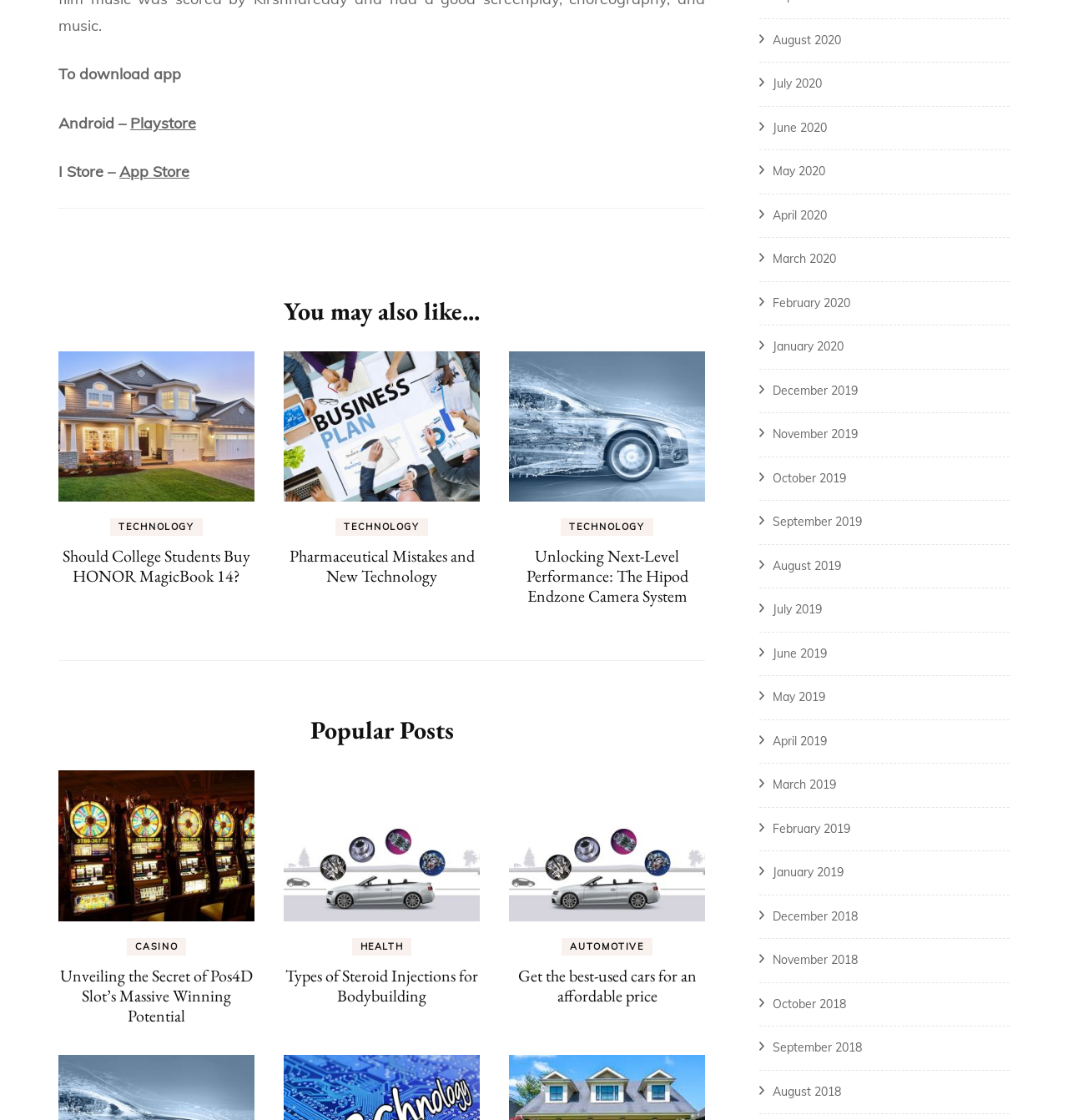What is the category of the article 'Should College Students Buy HONOR MagicBook 14?'?
Give a single word or phrase as your answer by examining the image.

TECHNOLOGY